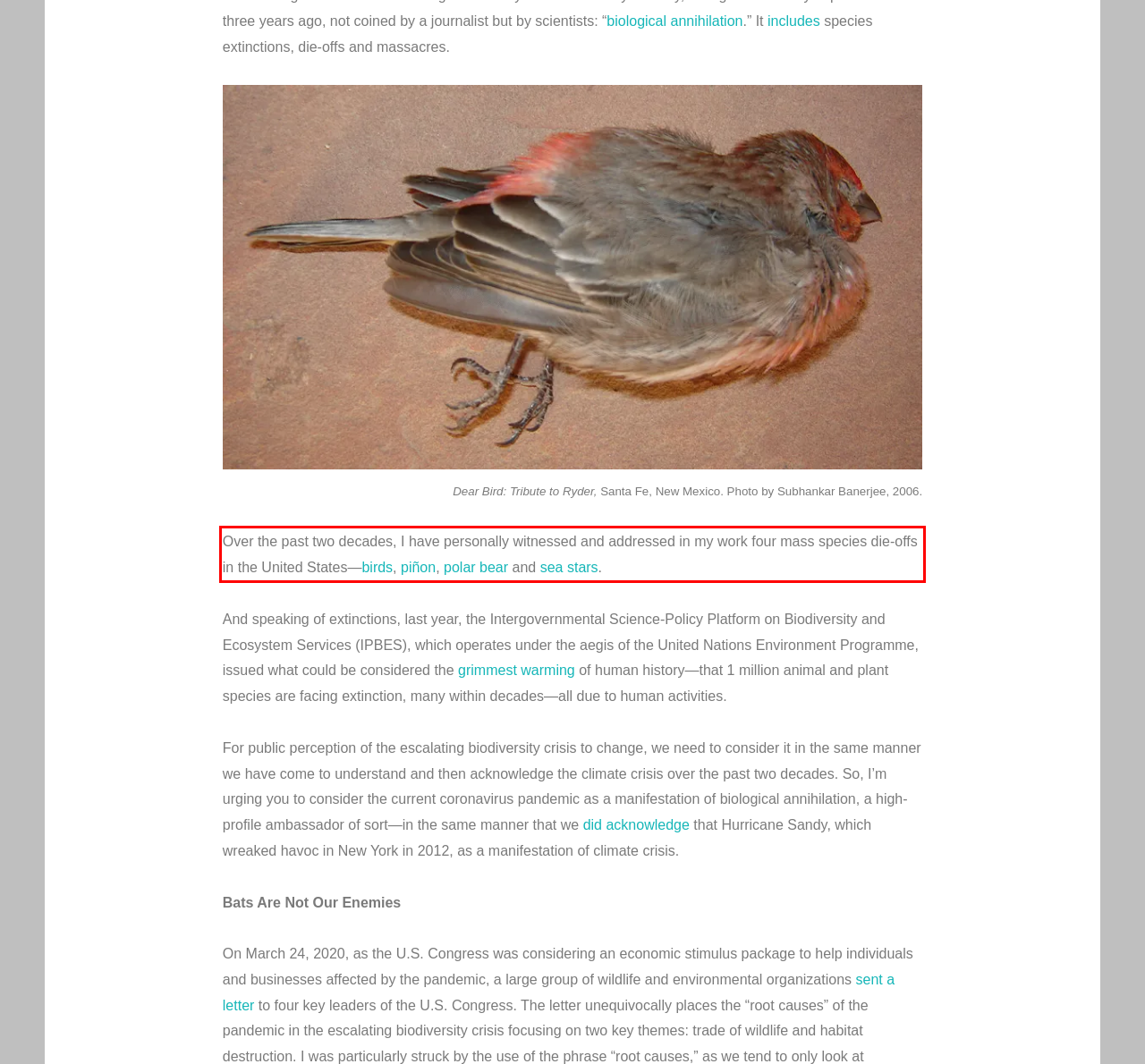View the screenshot of the webpage and identify the UI element surrounded by a red bounding box. Extract the text contained within this red bounding box.

Over the past two decades, I have personally witnessed and addressed in my work four mass species die-offs in the United States—birds, piñon, polar bear and sea stars.